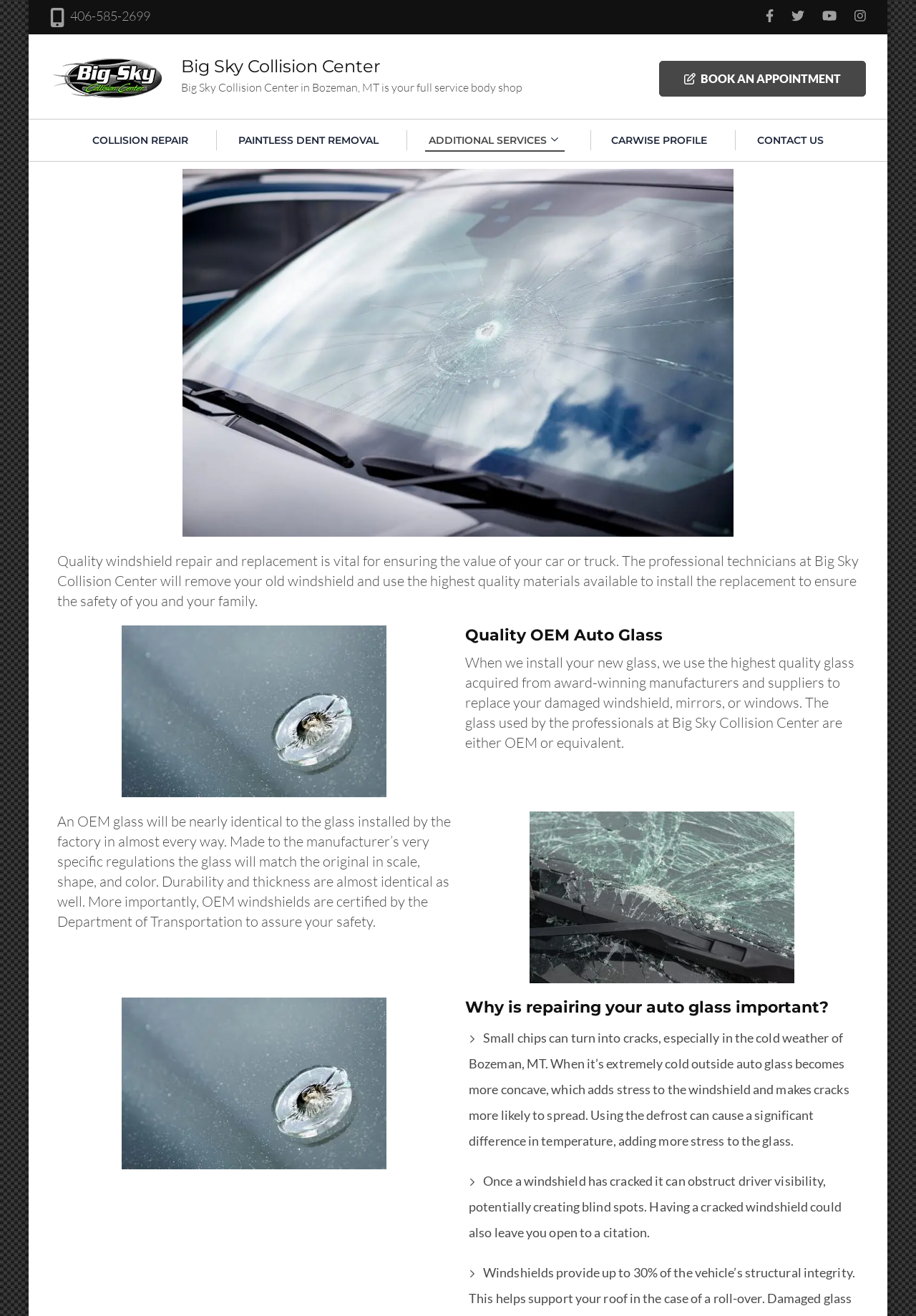Offer a detailed explanation of the webpage layout and contents.

The webpage is about Big Sky Collision Center, an auto glass repair service in Bozeman, MT. At the top, there are several links to phone numbers and social media profiles, aligned horizontally across the page. Below these links, the company's name "Big Sky Collision Center" is displayed prominently, accompanied by an image of the company's logo.

A brief description of the company's services is provided, stating that it is a full-service body shop. A call-to-action link "BOOK AN APPOINTMENT" is placed on the right side of the page, encouraging visitors to schedule a service.

The main content of the page is divided into sections, each focusing on a specific aspect of auto glass repair. There are five links to different services offered by the company, including collision repair, paintless dent removal, and additional services. These links are arranged horizontally, with the "CONTACT US" link at the far right.

Below these links, a section dedicated to auto glass repair is presented. A heading "Quality OEM Auto Glass" is followed by a paragraph explaining the importance of using high-quality materials for windshield replacement. Another heading "Why is repairing your auto glass important?" is followed by two paragraphs discussing the risks of ignoring small chips and cracks in auto glass.

At the bottom of the page, there is a link to an unknown destination, accompanied by a small image. Overall, the webpage provides a clear and concise overview of Big Sky Collision Center's auto glass repair services, with a focus on the importance of quality materials and timely repairs.